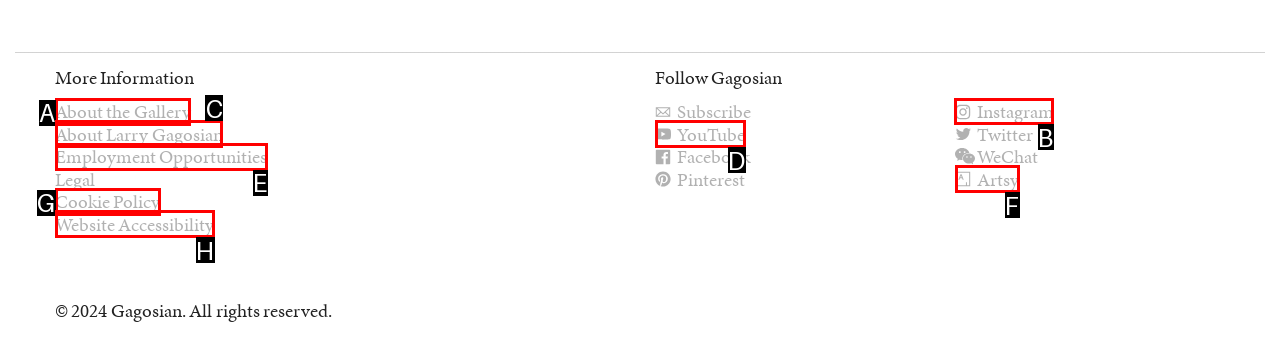Identify the correct UI element to click to follow this instruction: Check the price on Amazon
Respond with the letter of the appropriate choice from the displayed options.

None